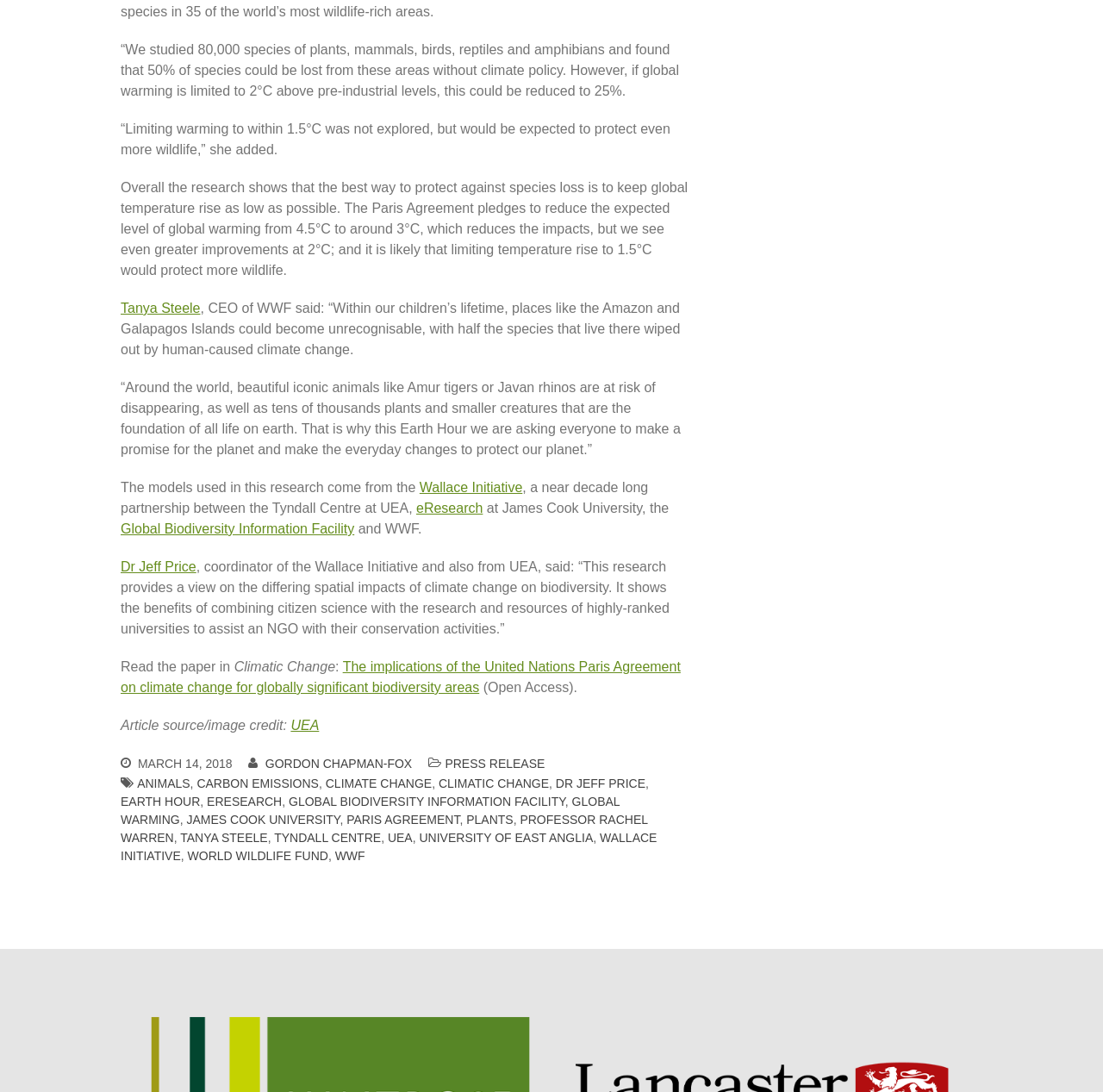Given the element description University of East Anglia, identify the bounding box coordinates for the UI element on the webpage screenshot. The format should be (top-left x, top-left y, bottom-right x, bottom-right y), with values between 0 and 1.

[0.38, 0.761, 0.538, 0.774]